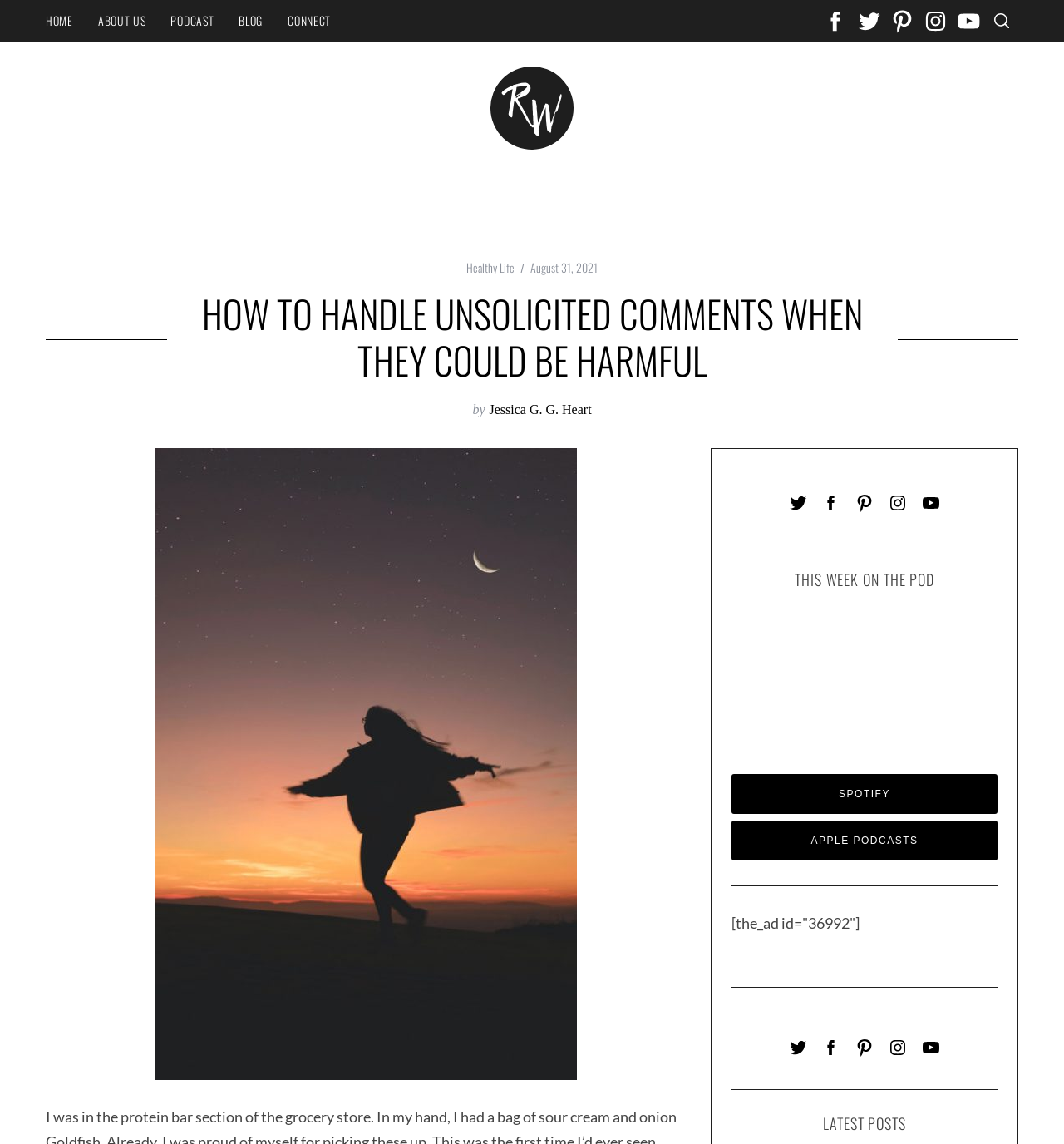Identify the bounding box of the UI element described as follows: "Jessica G. G. Heart". Provide the coordinates as four float numbers in the range of 0 to 1 [left, top, right, bottom].

[0.46, 0.352, 0.556, 0.364]